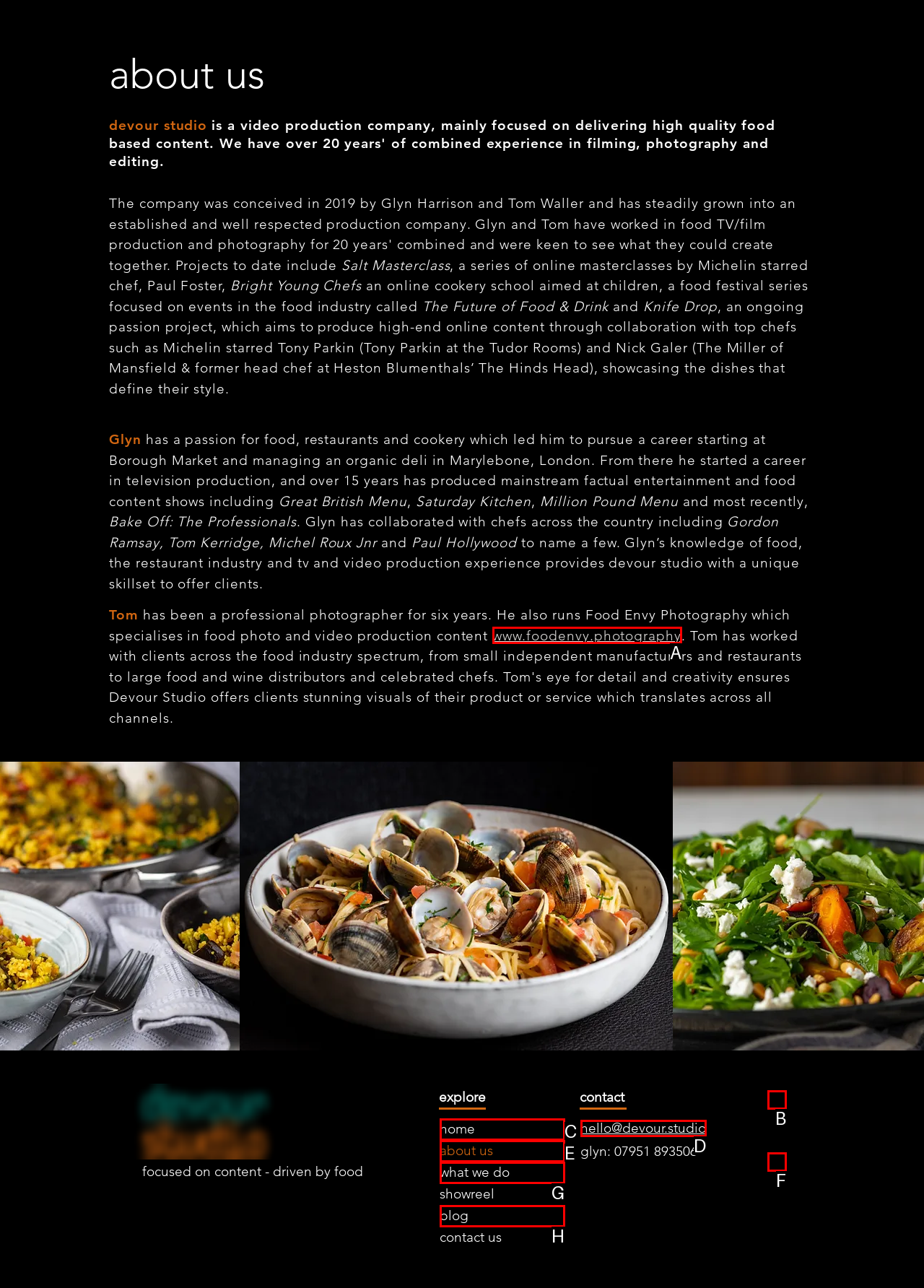Identify the letter of the option that best matches the following description: blog. Respond with the letter directly.

H